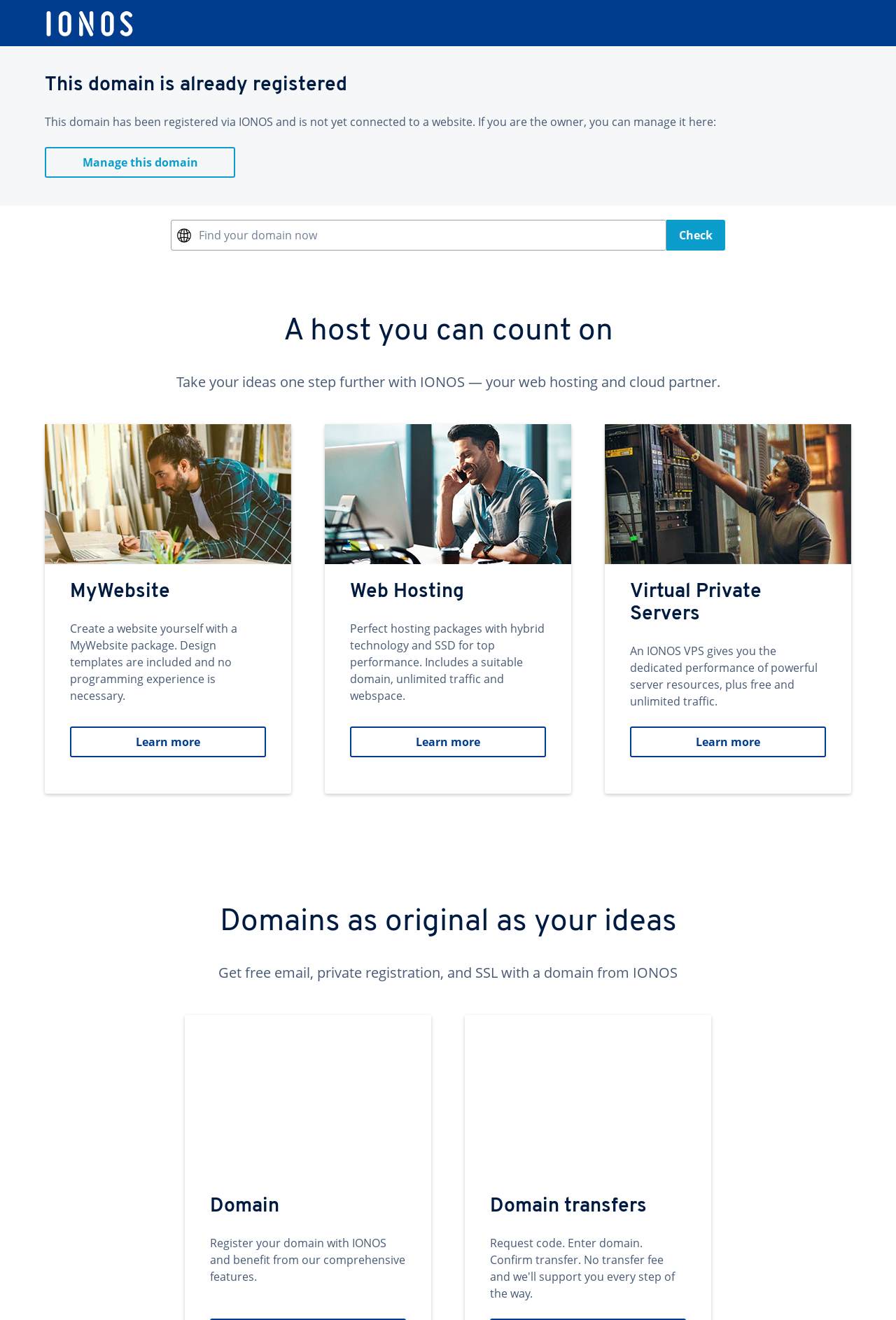What are the three options for creating a website on this webpage? Using the information from the screenshot, answer with a single word or phrase.

MyWebsite, Web Hosting, Virtual Private Servers